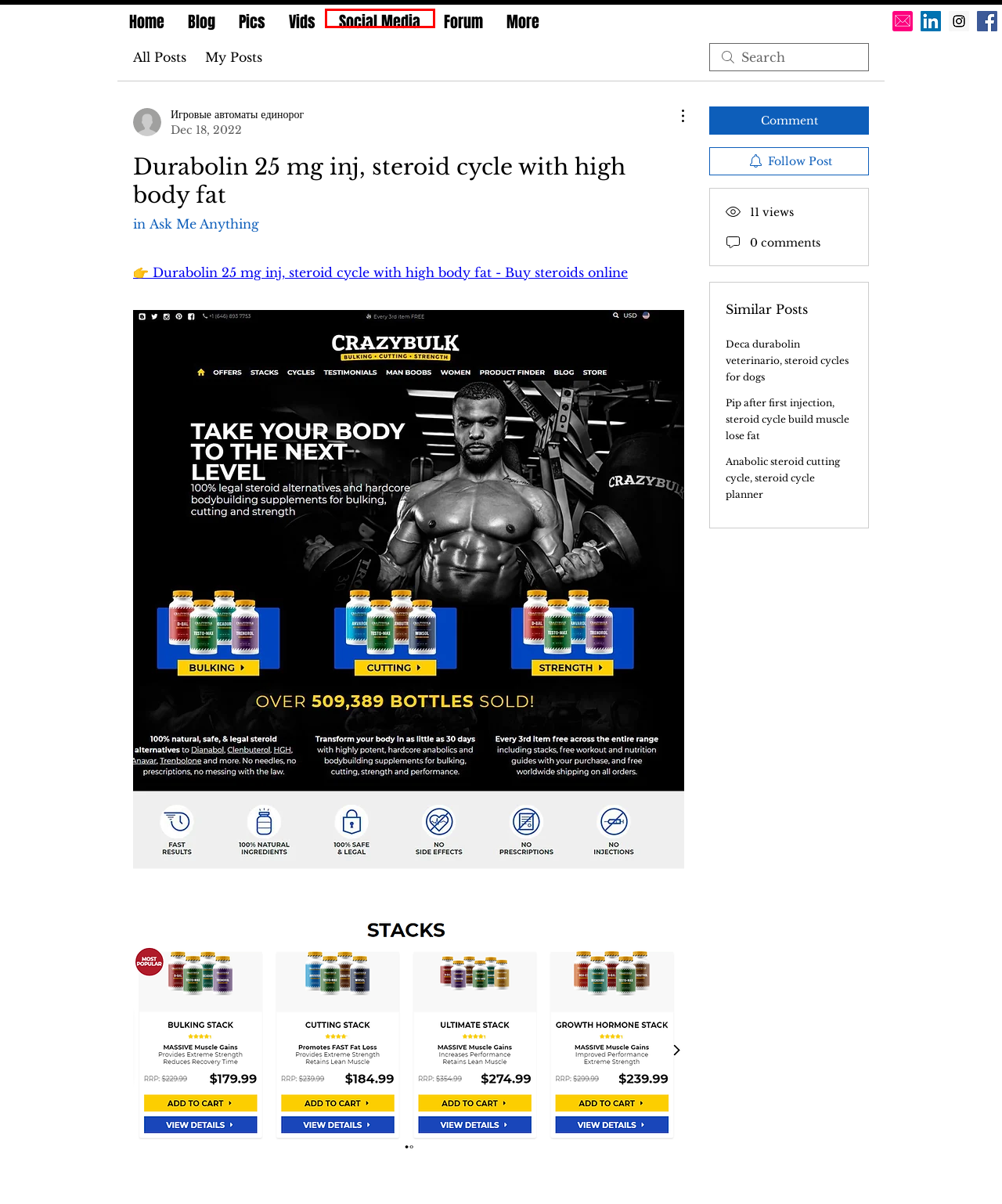You are presented with a screenshot of a webpage that includes a red bounding box around an element. Determine which webpage description best matches the page that results from clicking the element within the red bounding box. Here are the candidates:
A. Pics | An Army Ranger @ MIT
B. Blog | An Army Ranger @ MIT
C. Ask Me Anything | An Army Ranger @ MIT
D. Anabolic steroid cutting cycle, steroid cycle planner | An Army Ranger @ MIT
E. Social Media | An Army Ranger @ MIT
F. Deca durabolin veterinario, steroid cycles for dogs | An Army Ranger @ MIT
G. Home | An Army Ranger @ MIT
H. Pip after first injection, steroid cycle build muscle lose fat | An Army Ranger @ MIT

E